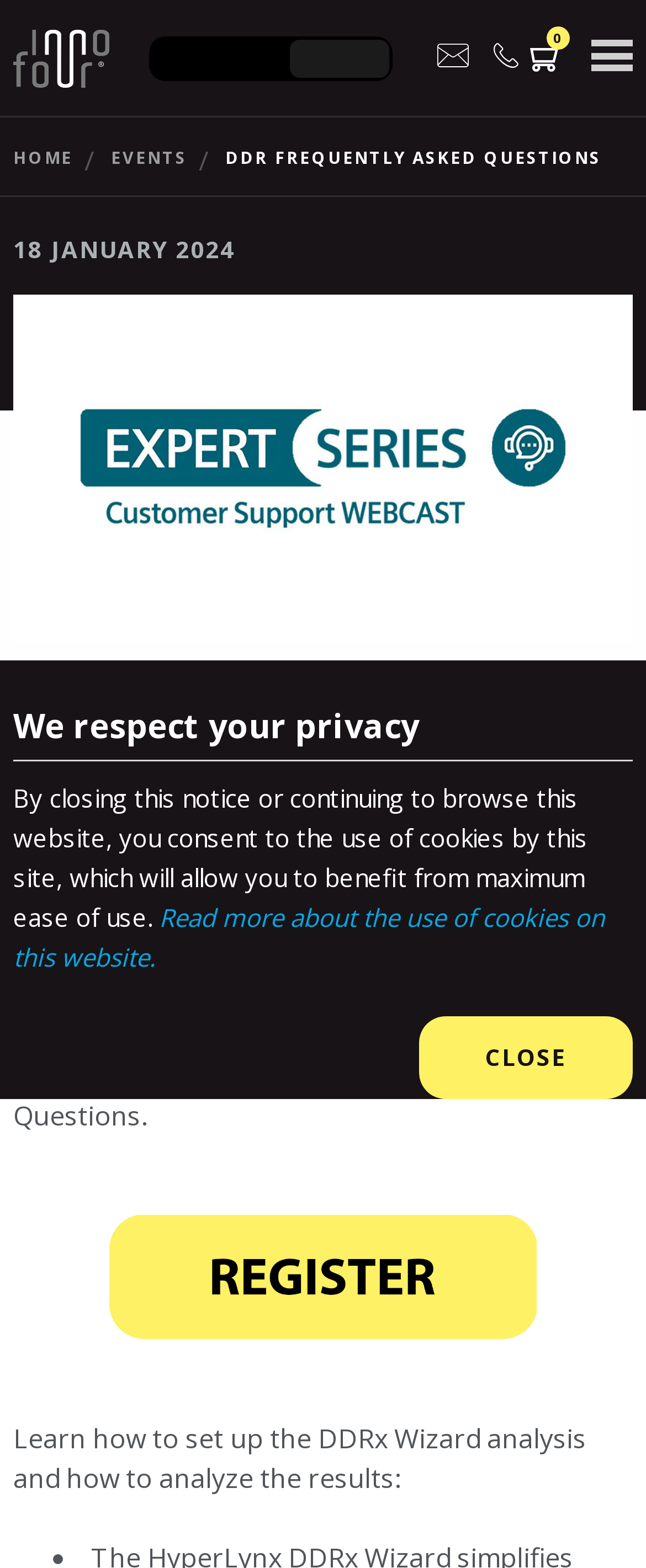Explain the webpage's design and content in an elaborate manner.

This webpage appears to be a registration page for a free Expert Series Webinar about analyzing DDR interfaces in HyperLynx with DDR Frequently Asked Questions. 

At the top left corner, there is a logo of InnoFour, accompanied by a link to the InnoFour website. Next to the logo, there is a required textbox and a button. 

On the top right side, there are three links, possibly indicating the number of available seats or registrations for the webinar. 

Below the top section, there is a main navigation menu with links to 'HOME' and 'EVENTS'. 

The main content of the webpage is divided into sections. The first section has a heading 'DDR FREQUENTLY ASKED QUESTIONS' and a subheading '18 JANUARY 2024'. 

Below this section, there is a large image that spans the entire width of the page. 

The next section has a heading with the same title as the webpage, 'DDR FREQUENTLY ASKED QUESTIONS'. 

Following this, there is a section with a heading 'Overview' and a brief description of the webinar, which is about learning how to analyze DDR interfaces in HyperLynx with DDR Frequently Asked Questions. 

Further down, there is a section with a heading that describes the content of the webinar, including setting up the DDRx Wizard analysis and analyzing the results. 

At the very bottom of the page, there is a notice about the use of cookies on the website, with a link to read more about it and a button to close the notice.